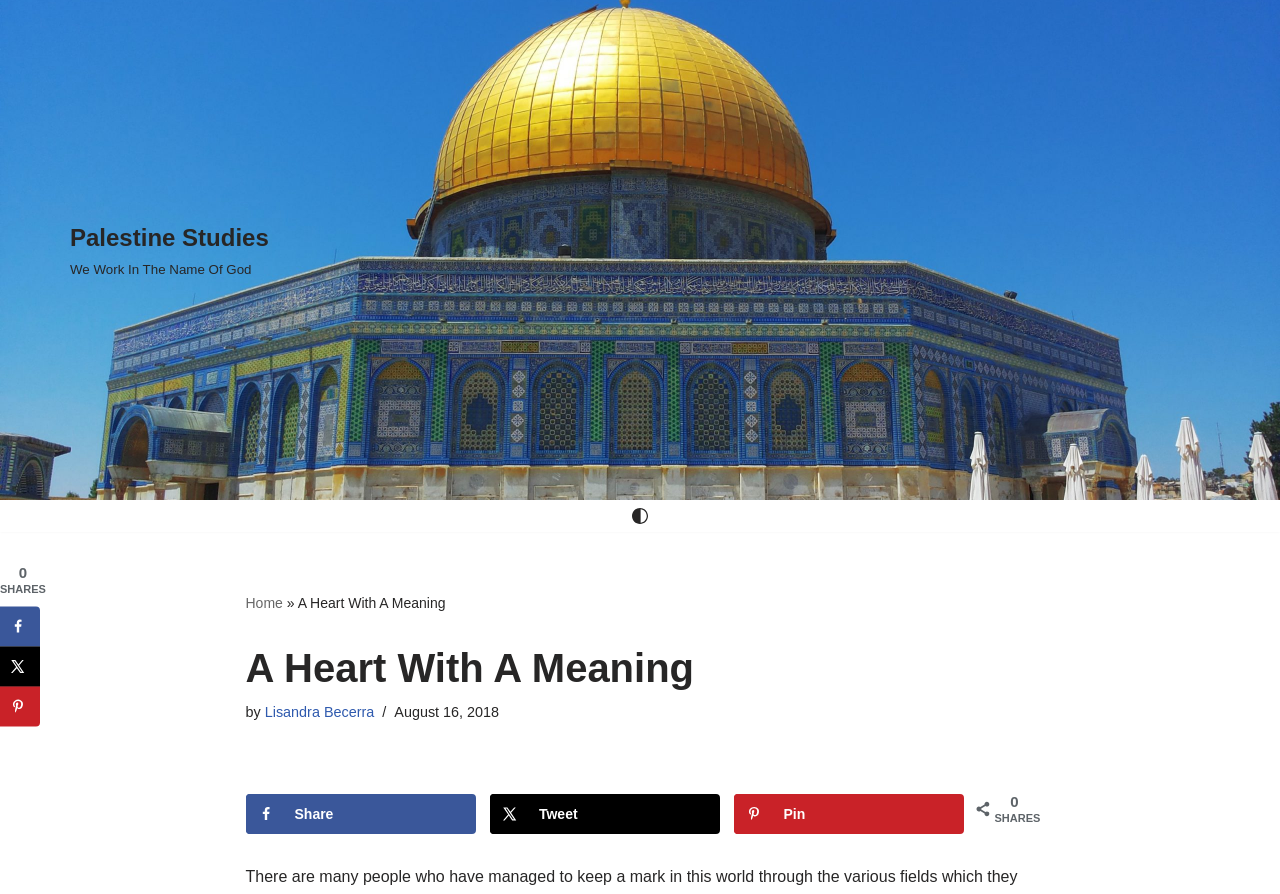Please identify the bounding box coordinates of the element that needs to be clicked to execute the following command: "View product details". Provide the bounding box using four float numbers between 0 and 1, formatted as [left, top, right, bottom].

None